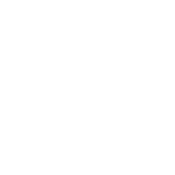Provide a comprehensive description of the image.

The image features the logo of a battery charger company, likely promoting their products in the field of battery technology. Accompanying the image are links to various battery charger models, highlighted by their respective titles, such as "KC Listed 14.6V 6A LiFePO4 Battery Charger" and "Global Certification Electric Skateboard Scooter 42V 2A Lithium Battery Charger." This suggests the company's focus on high-quality, certified charging solutions for different applications. The overall design and branding aim to convey professionalism and reliability, appealing to customers looking for efficient battery chargers and power adapters.